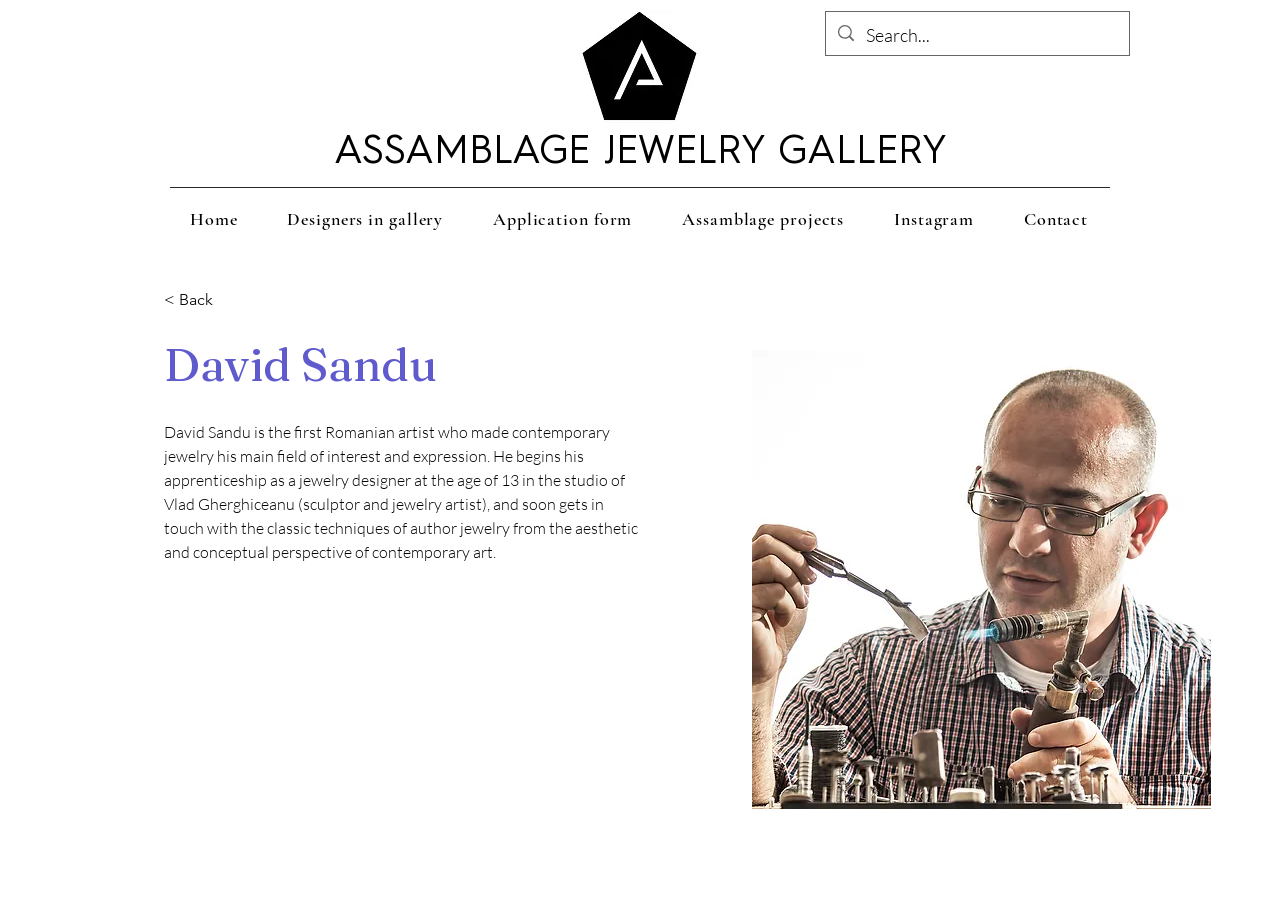Pinpoint the bounding box coordinates of the clickable area needed to execute the instruction: "View David Sandu's profile". The coordinates should be specified as four float numbers between 0 and 1, i.e., [left, top, right, bottom].

[0.128, 0.364, 0.554, 0.426]